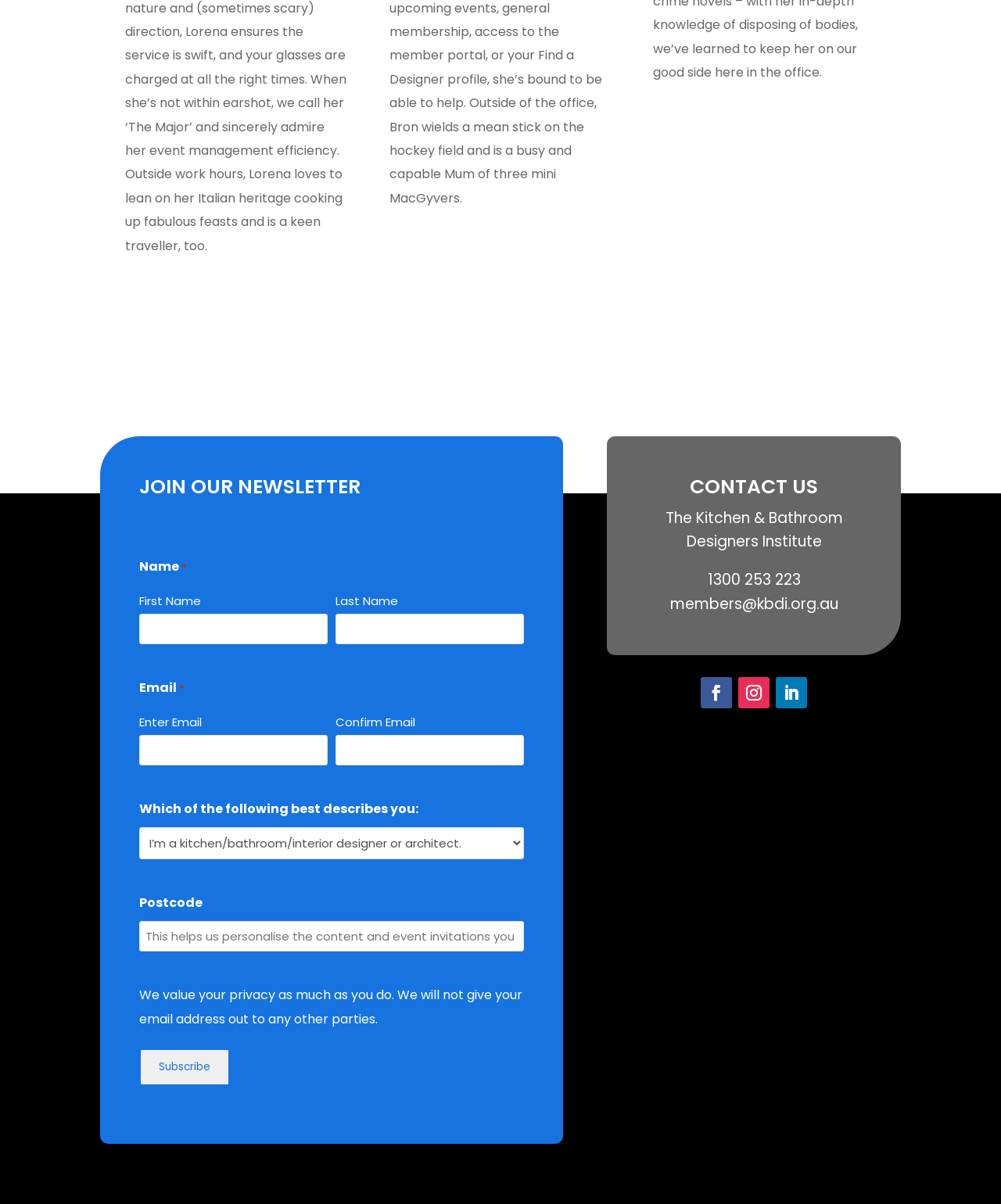Please provide a comprehensive response to the question based on the details in the image: What is the name of the organization?

The organization's name is mentioned in the 'CONTACT US' section, which provides the full name 'The Kitchen & Bathroom Designers Institute'.